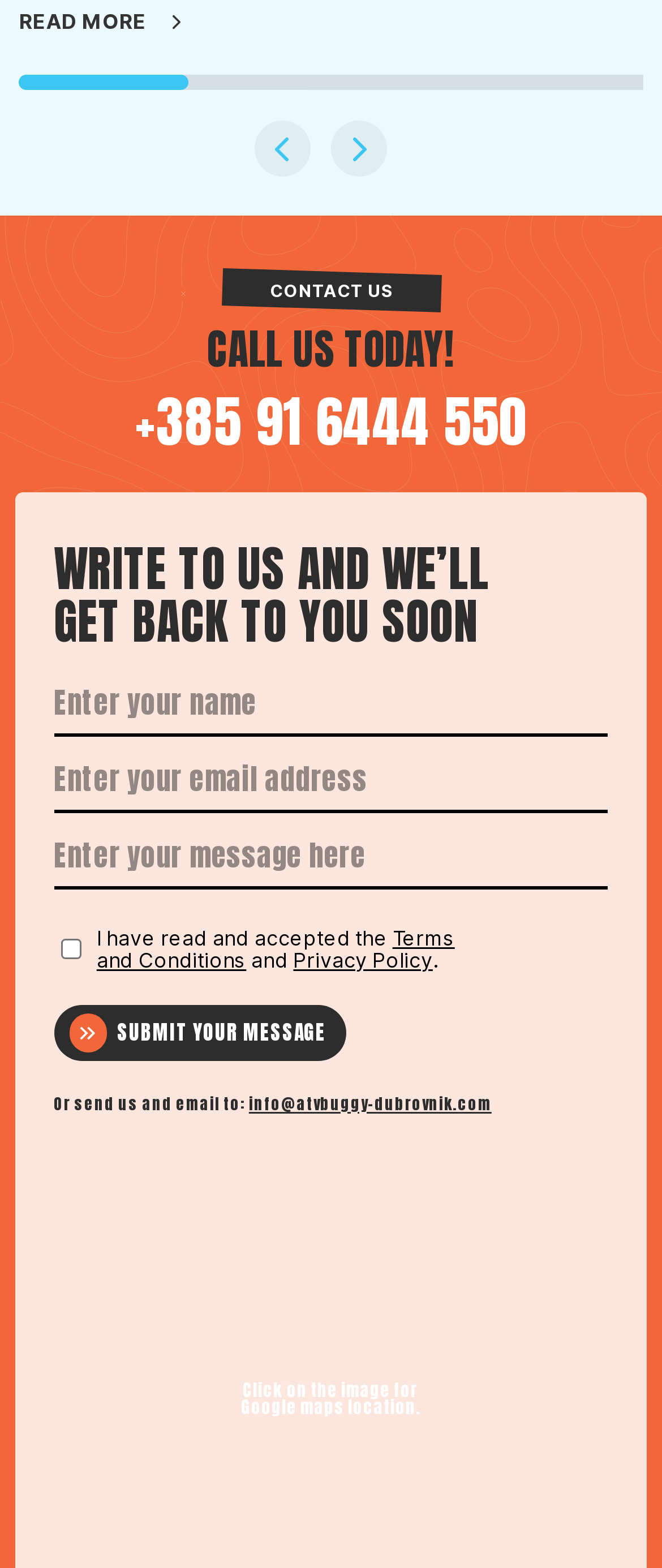Determine the bounding box coordinates of the element that should be clicked to execute the following command: "Enter your name in the textbox".

[0.081, 0.421, 0.919, 0.47]